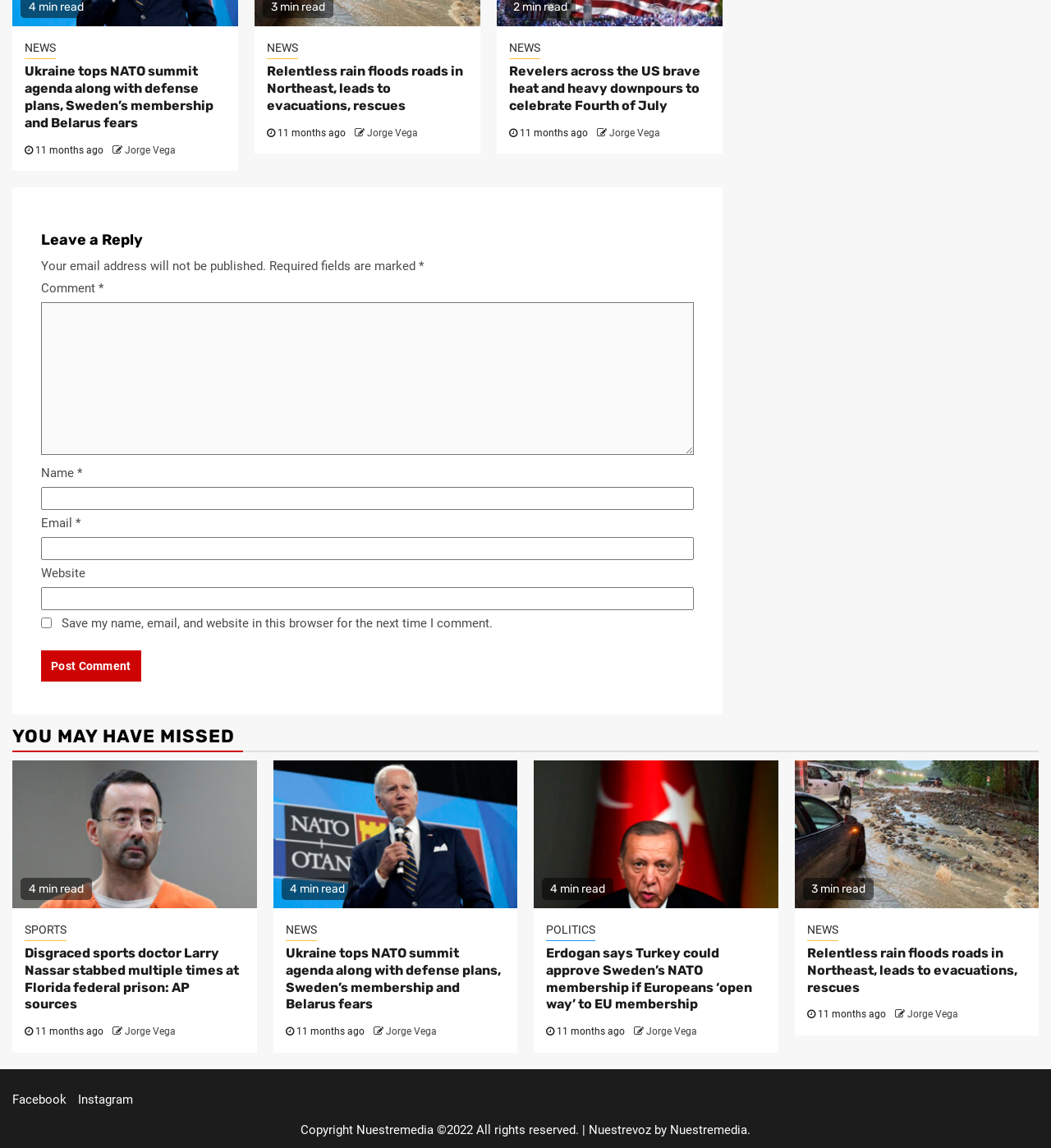Please find the bounding box coordinates of the element's region to be clicked to carry out this instruction: "Post a comment".

[0.039, 0.566, 0.134, 0.594]